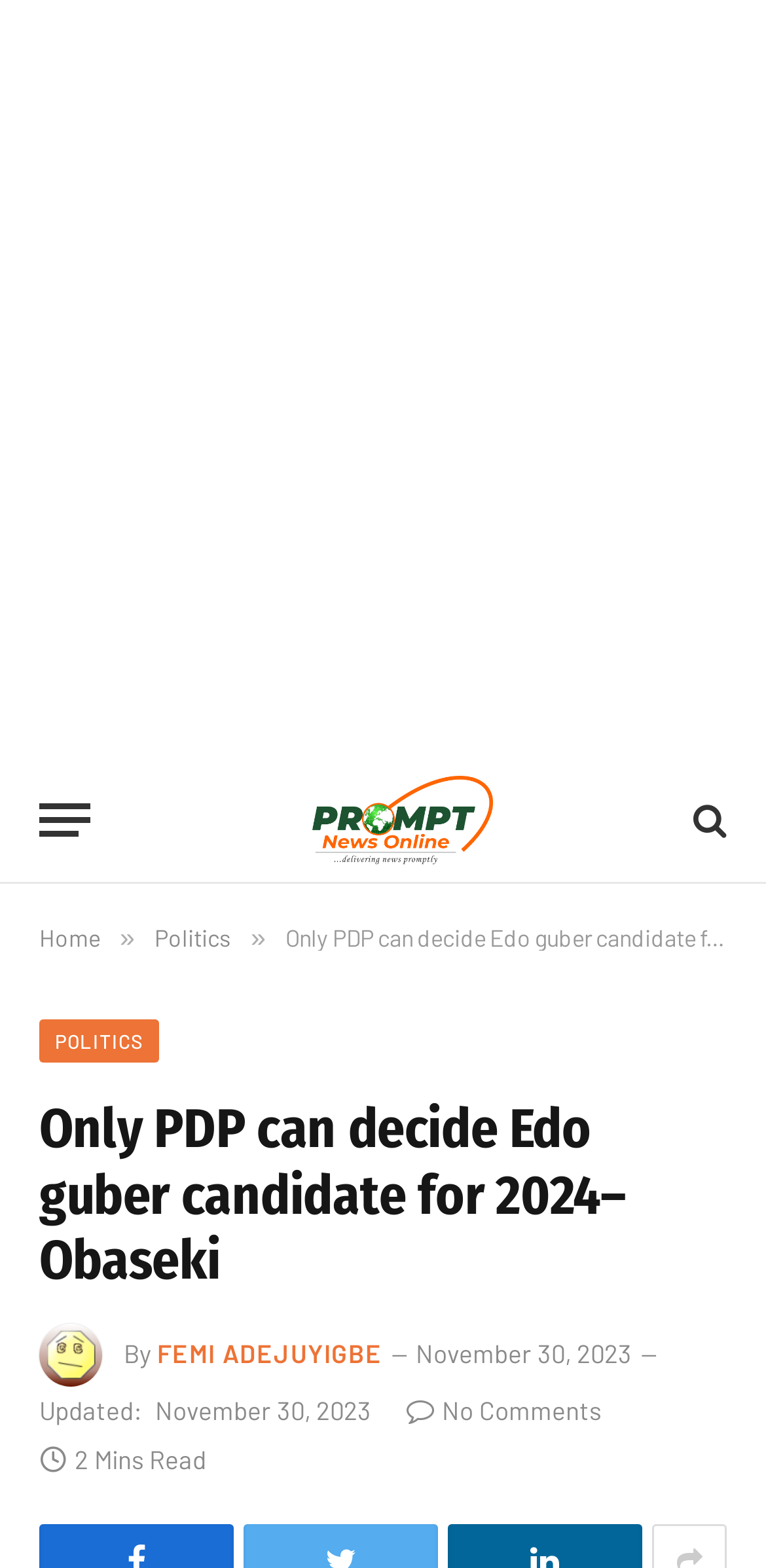Please identify the bounding box coordinates of the element on the webpage that should be clicked to follow this instruction: "Click the menu button". The bounding box coordinates should be given as four float numbers between 0 and 1, formatted as [left, top, right, bottom].

[0.051, 0.495, 0.118, 0.551]